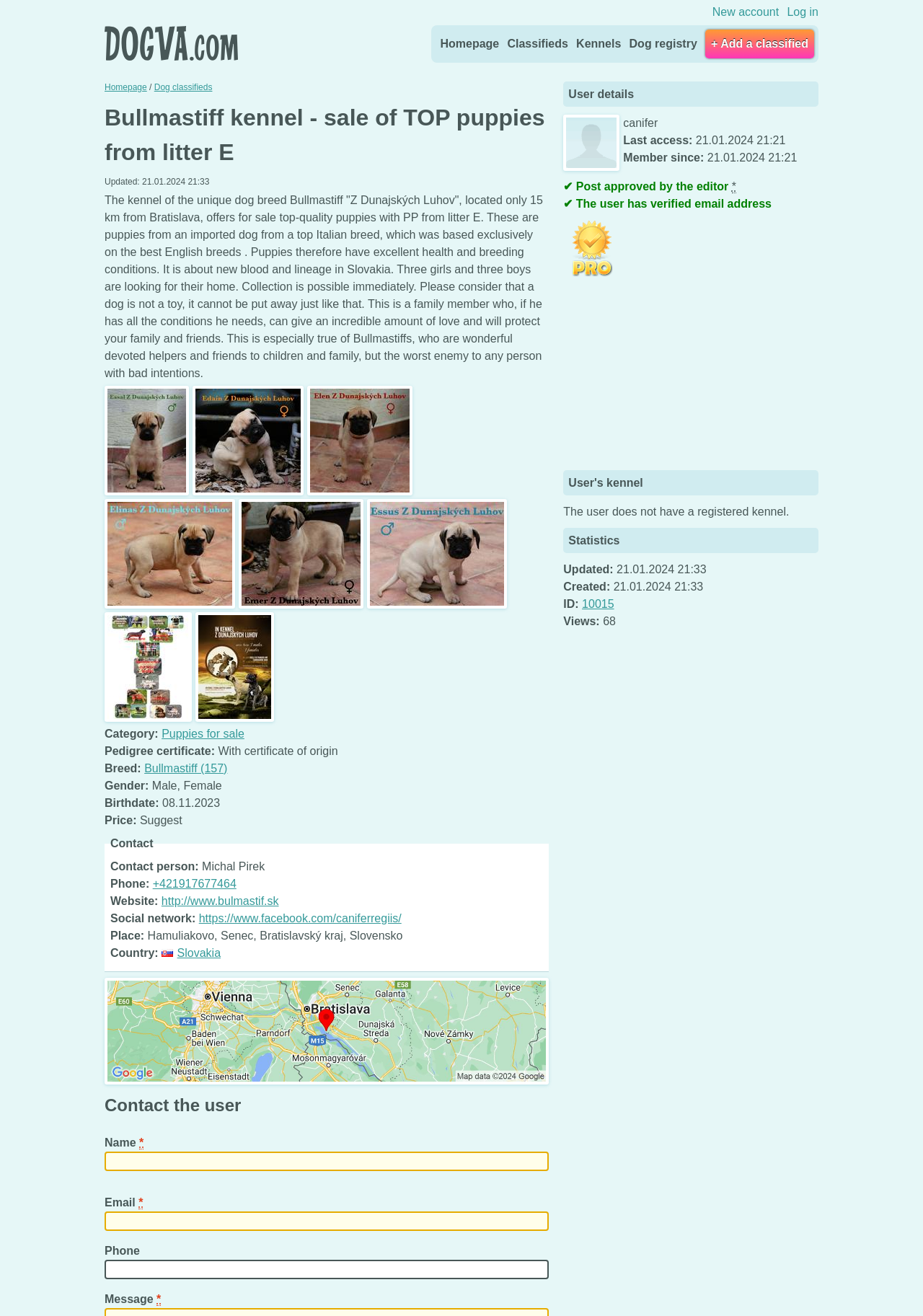Answer in one word or a short phrase: 
What is the purpose of the contact form?

To contact the user